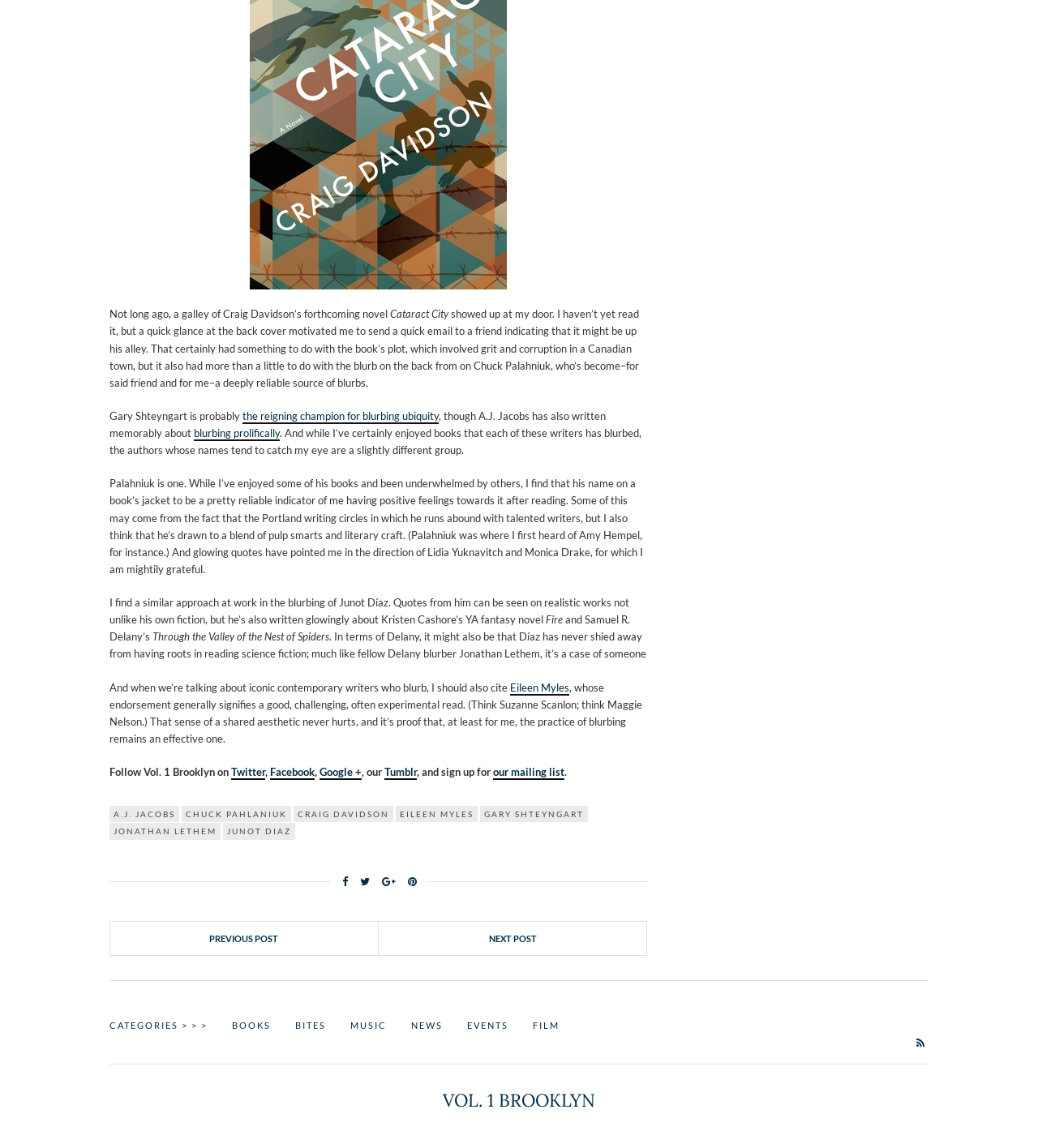Please identify the bounding box coordinates of the element's region that needs to be clicked to fulfill the following instruction: "View books category". The bounding box coordinates should consist of four float numbers between 0 and 1, i.e., [left, top, right, bottom].

[0.223, 0.887, 0.261, 0.9]